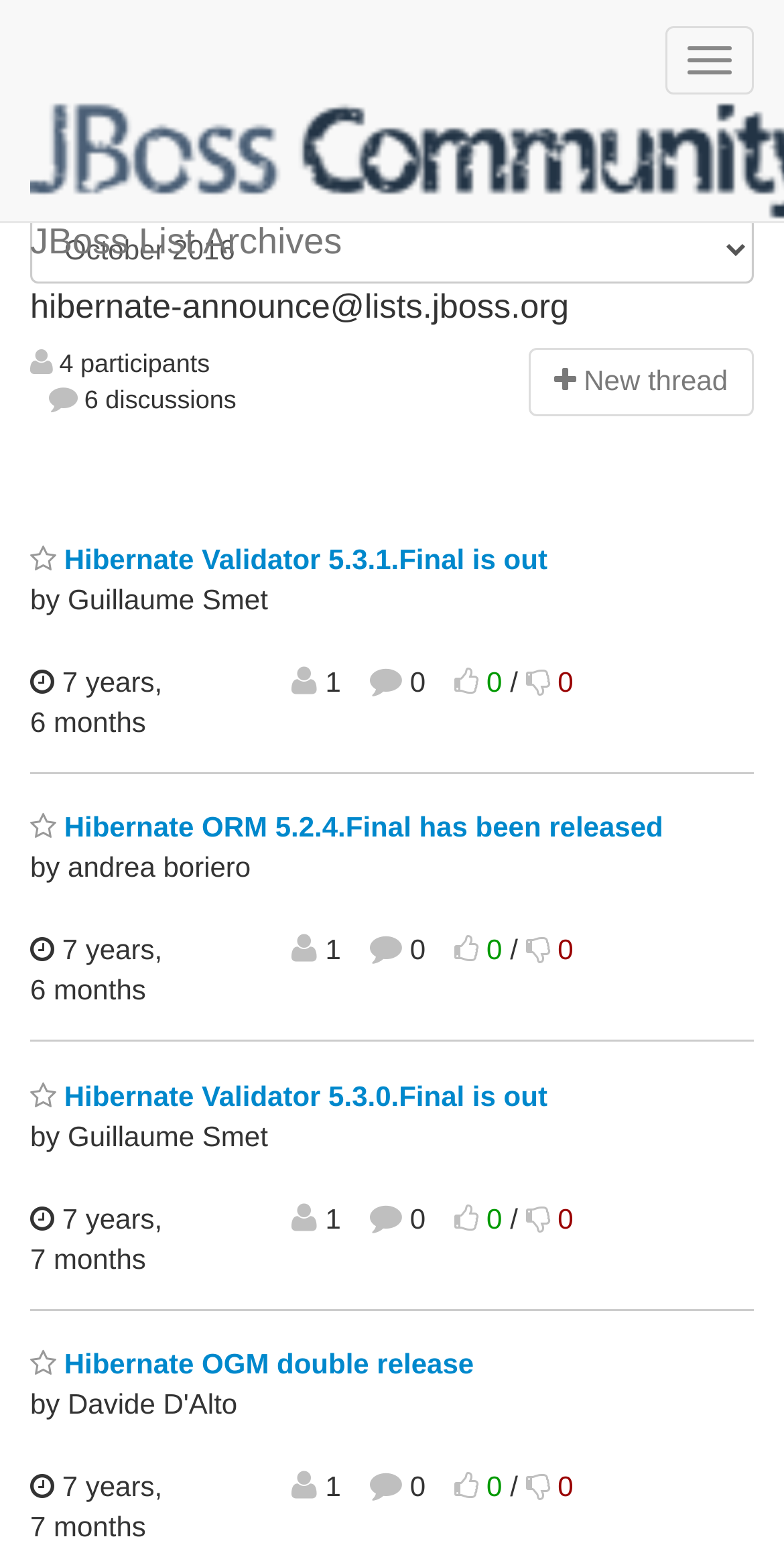Please identify the bounding box coordinates for the region that you need to click to follow this instruction: "View Hibernate Validator 5.3.0.Final is out thread".

[0.038, 0.699, 0.698, 0.719]